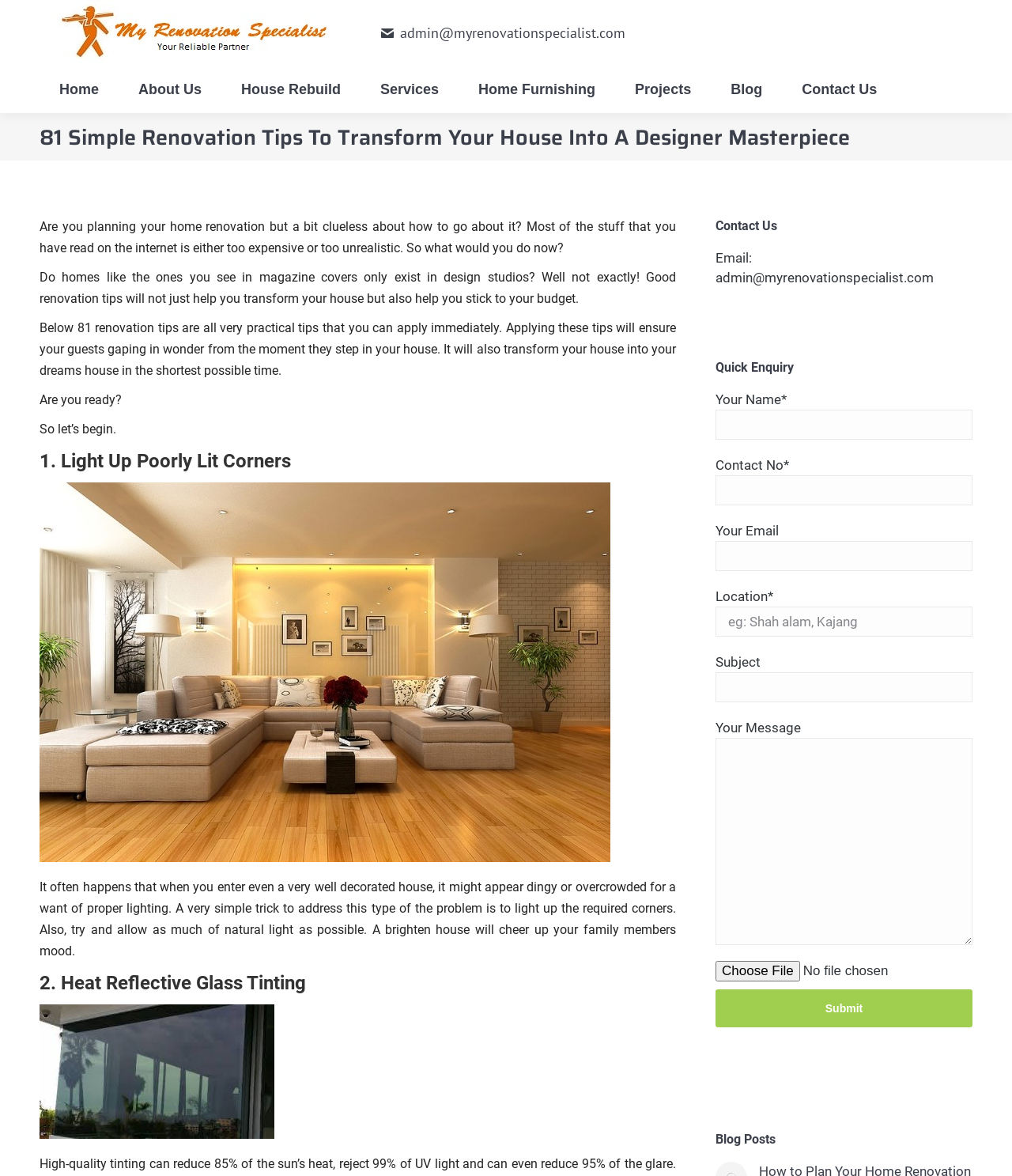Respond to the following query with just one word or a short phrase: 
What is the first renovation tip?

Light Up Poorly Lit Corners